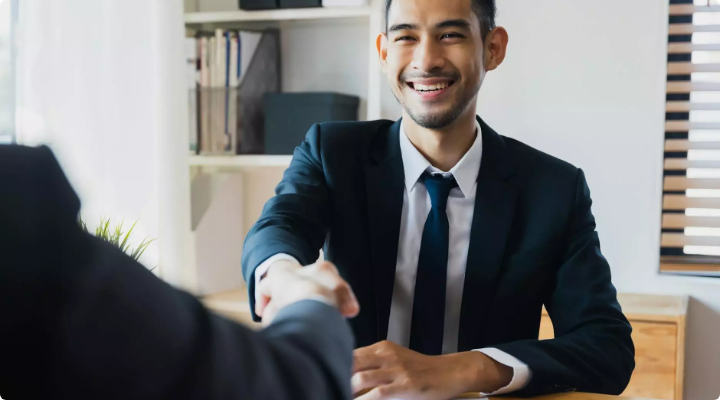Illustrate the scene in the image with a detailed description.

In a bright, modern office setting, a young professional confidently engages in a handshake with another individual, symbolizing collaboration and the beginning of a positive business relationship. The man, dressed in a sharp black suit with a blue tie, beams with a warm smile, reflecting enthusiasm and openness. This image captures the essence of professional networking and the welcoming atmosphere fostered by 5 Fold Agency, a consulting and analytical services firm. The background features minimalist decor, including shelves with books, enhancing the professional tone of the scene.